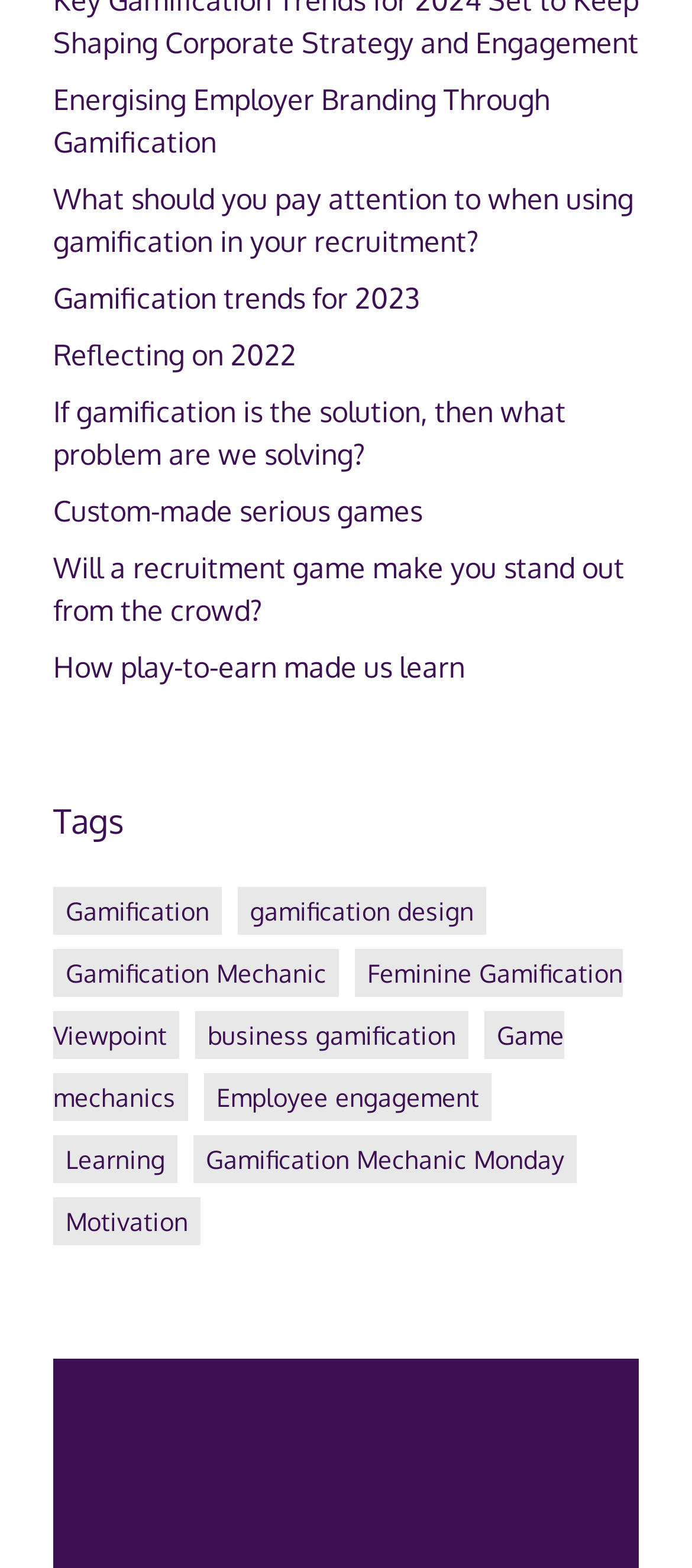Determine the bounding box coordinates for the HTML element described here: "Feminine Gamification Viewpoint".

[0.077, 0.605, 0.9, 0.675]